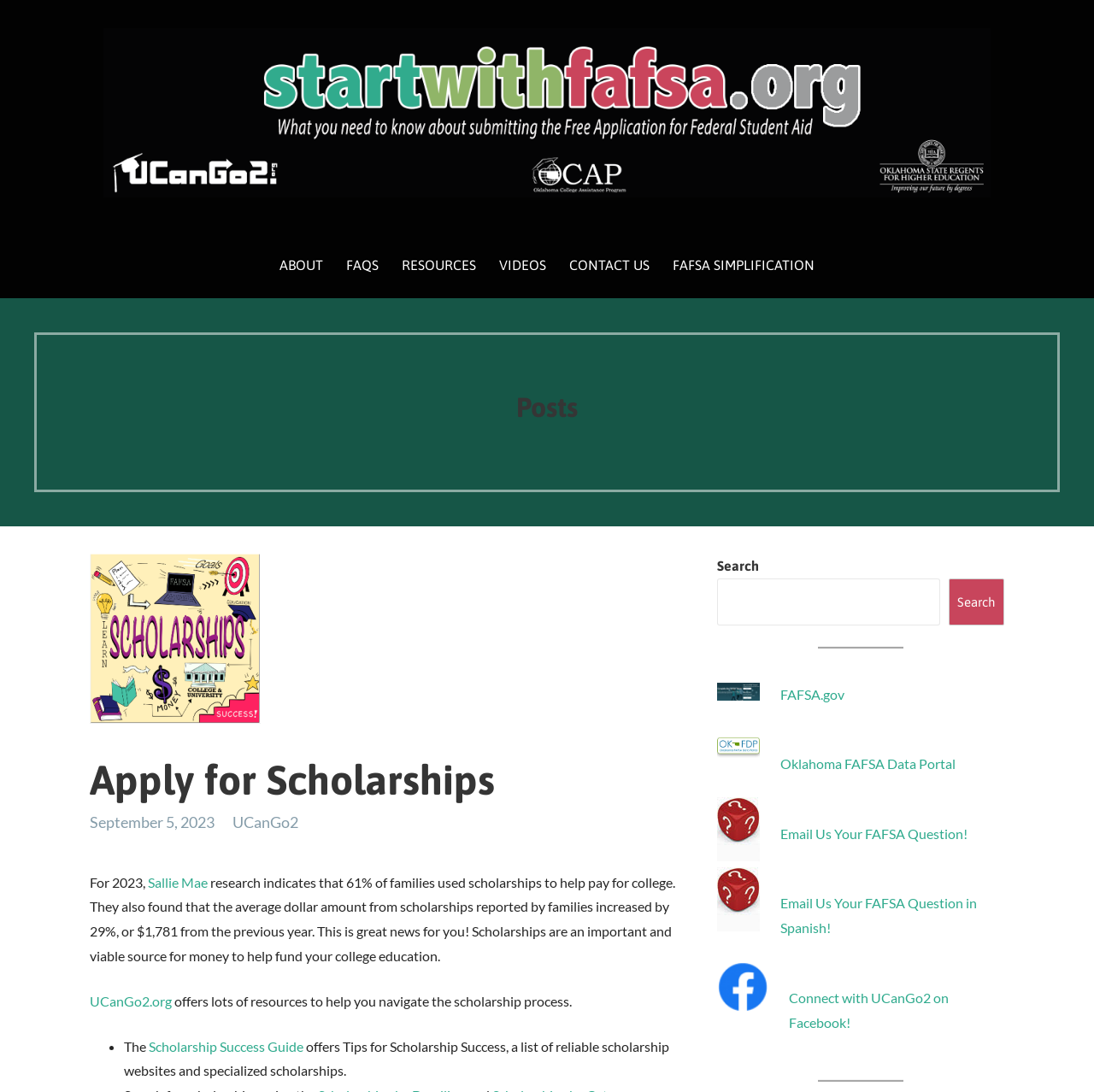What is the name of the organization providing resources for scholarships?
Please provide a comprehensive and detailed answer to the question.

I found the name 'UCanGo2' mentioned multiple times on the webpage, including a link to their website, which suggests that they are the organization providing resources for scholarships.